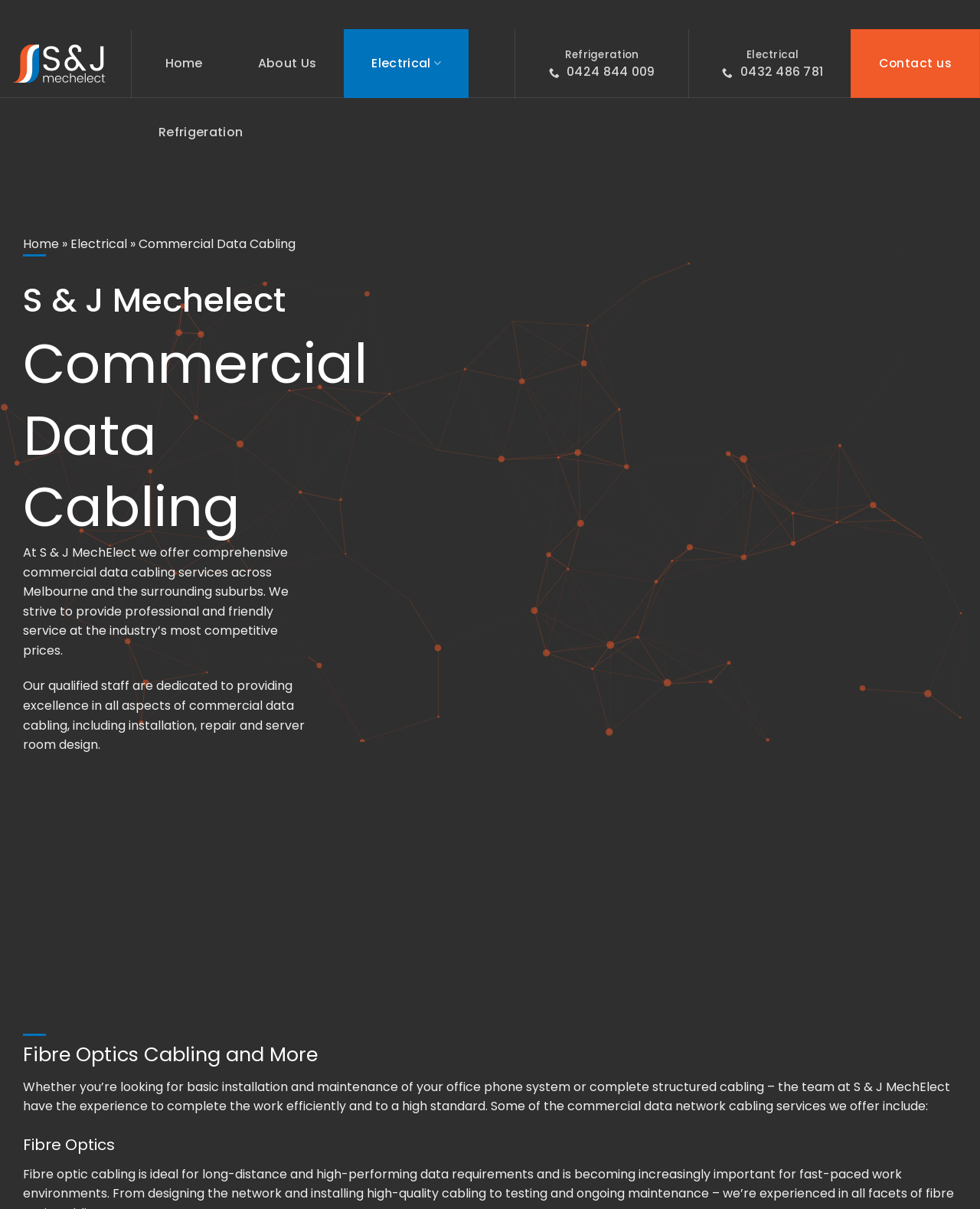Find the bounding box coordinates corresponding to the UI element with the description: "Contact us". The coordinates should be formatted as [left, top, right, bottom], with values as floats between 0 and 1.

[0.868, 0.024, 1.0, 0.081]